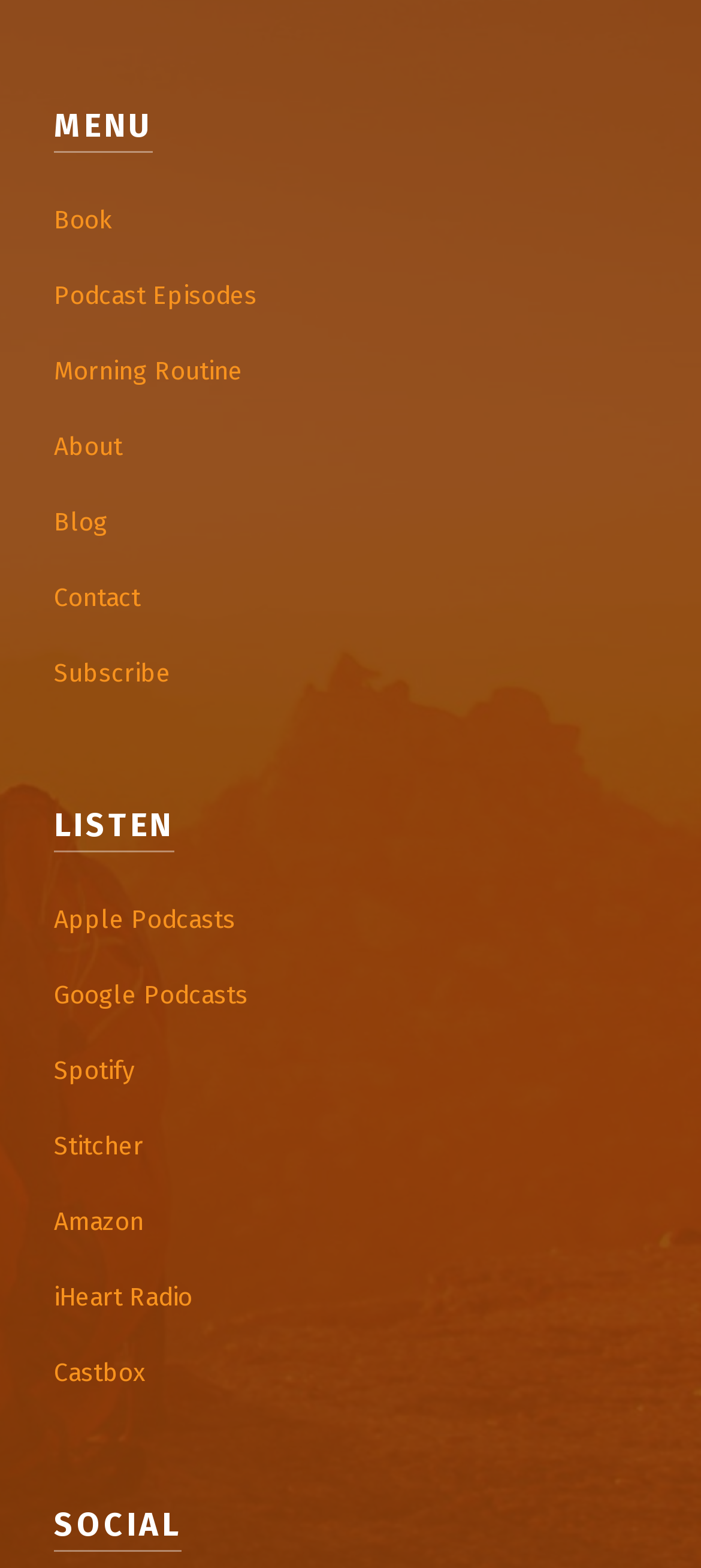What is the first menu item?
Please use the image to provide a one-word or short phrase answer.

Book